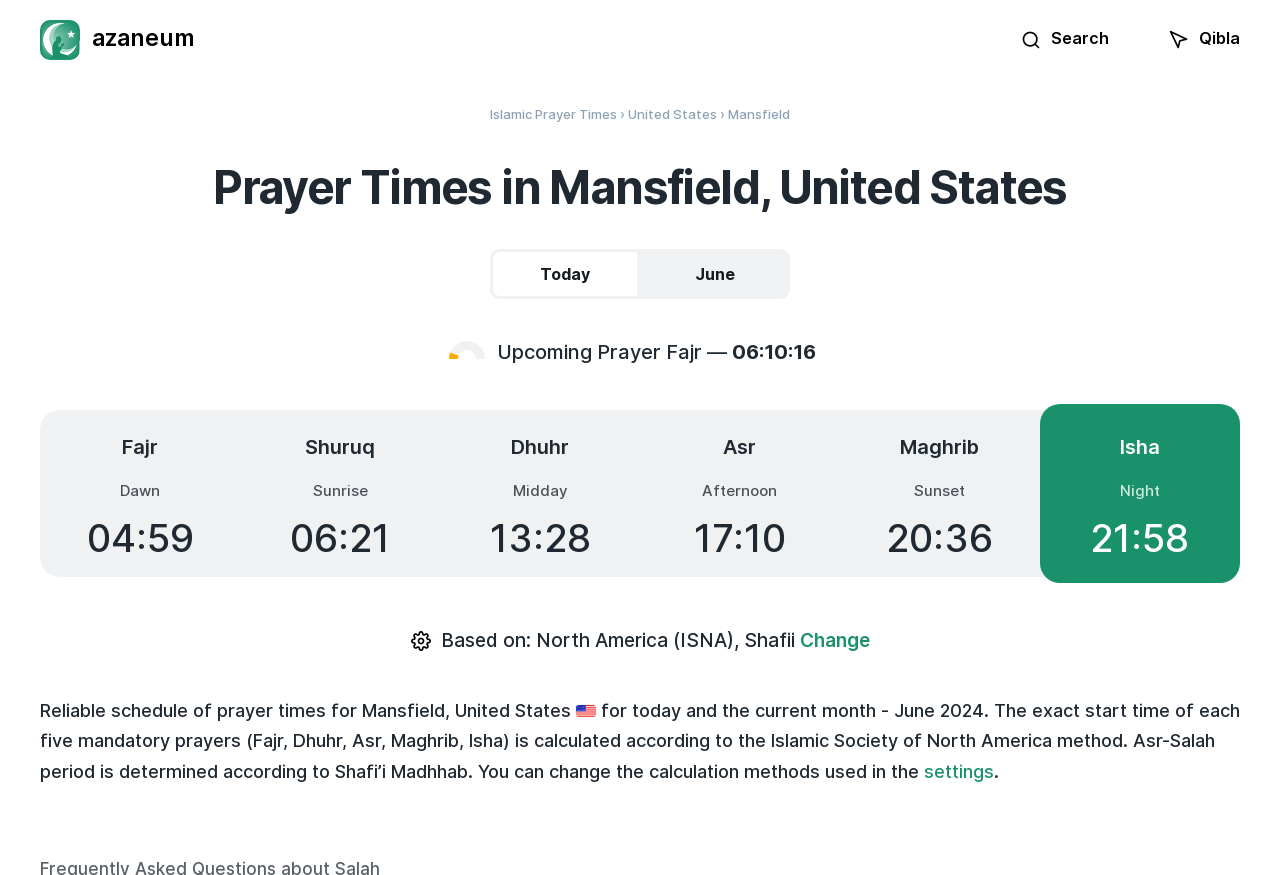Give a one-word or short-phrase answer to the following question: 
What is the method used to calculate the prayer times?

Islamic Society of North America